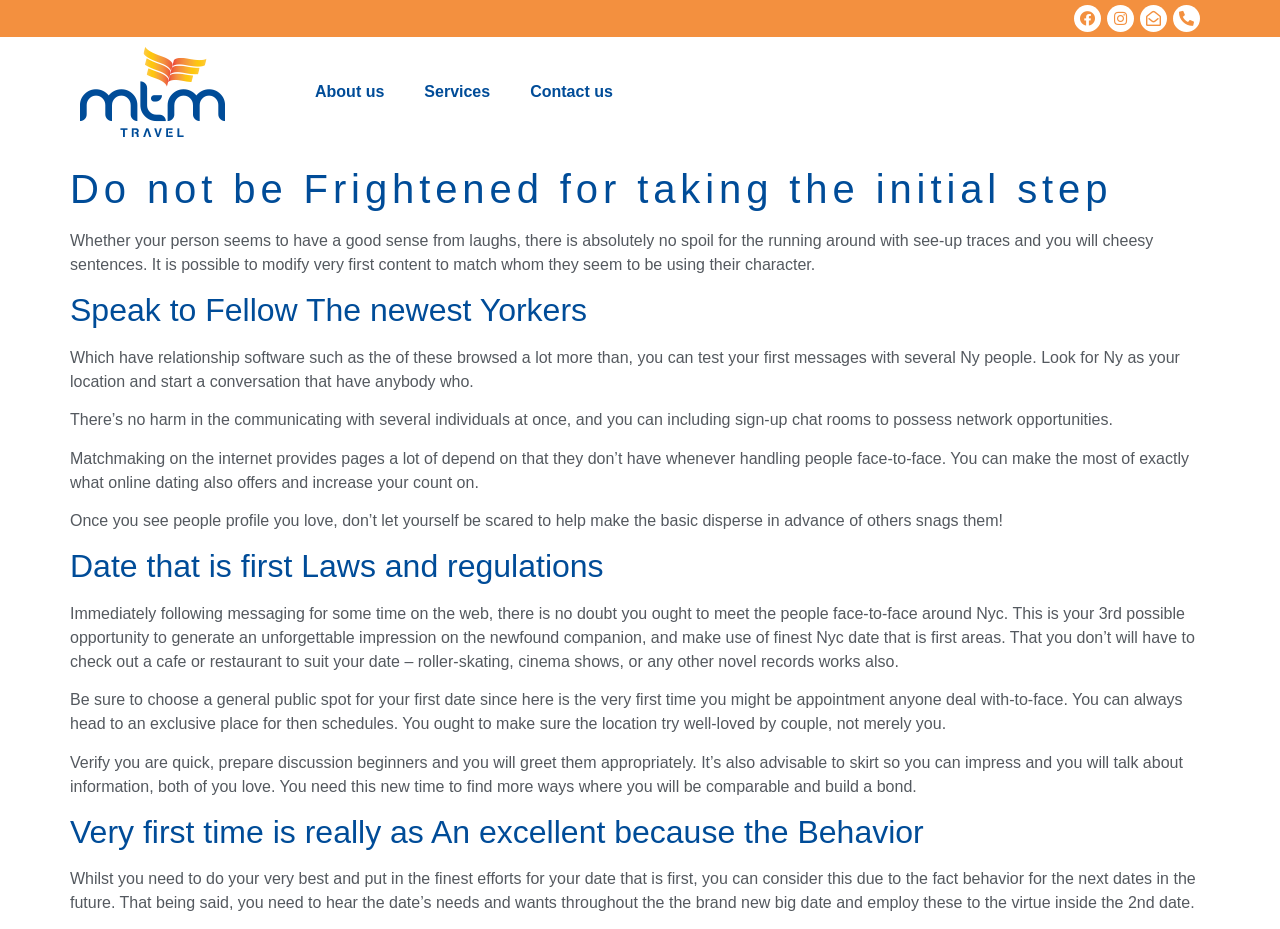Given the description "Instagram", determine the bounding box of the corresponding UI element.

[0.865, 0.005, 0.886, 0.034]